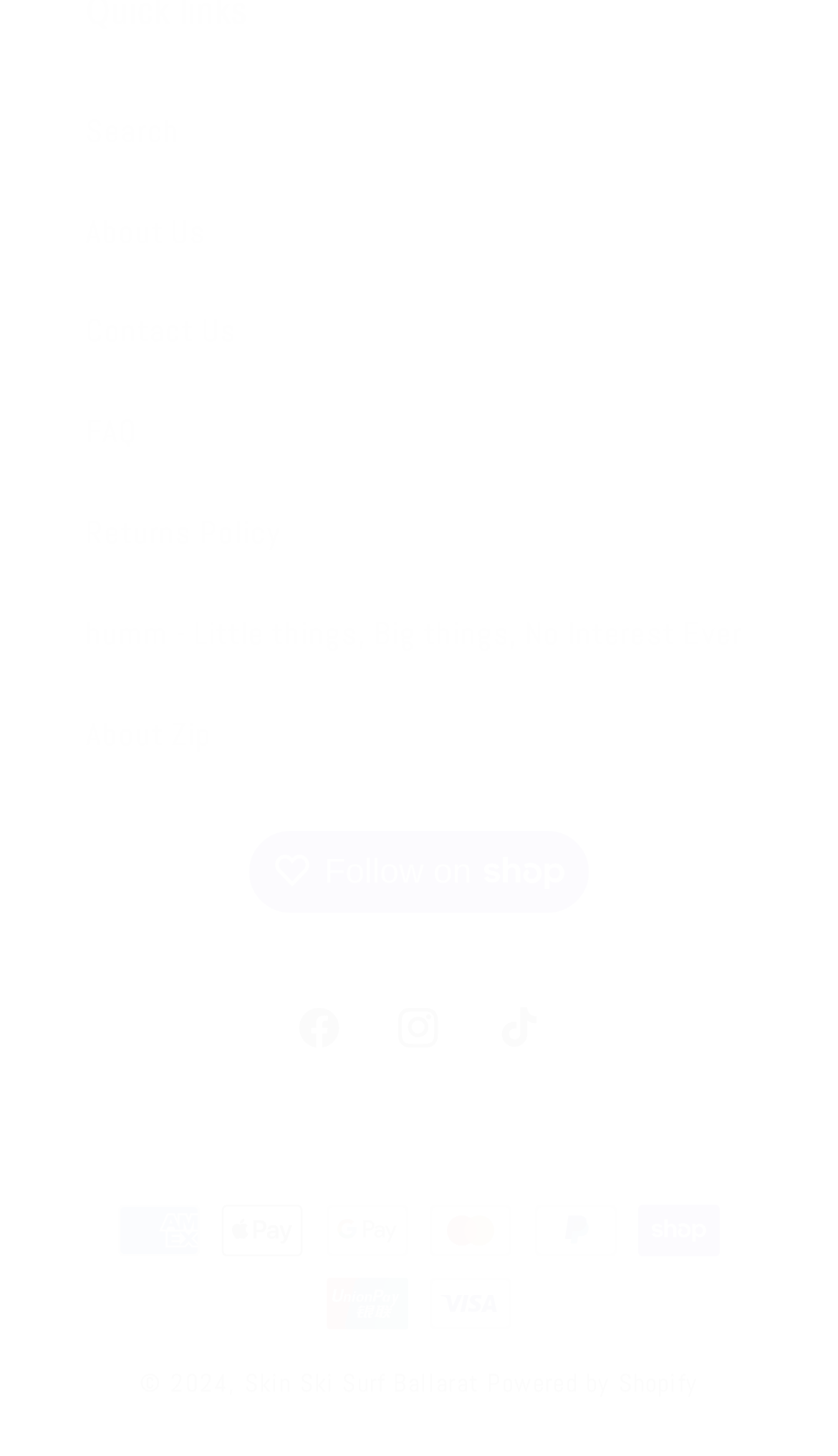Please predict the bounding box coordinates of the element's region where a click is necessary to complete the following instruction: "Visit Facebook". The coordinates should be represented by four float numbers between 0 and 1, i.e., [left, top, right, bottom].

[0.322, 0.672, 0.441, 0.741]